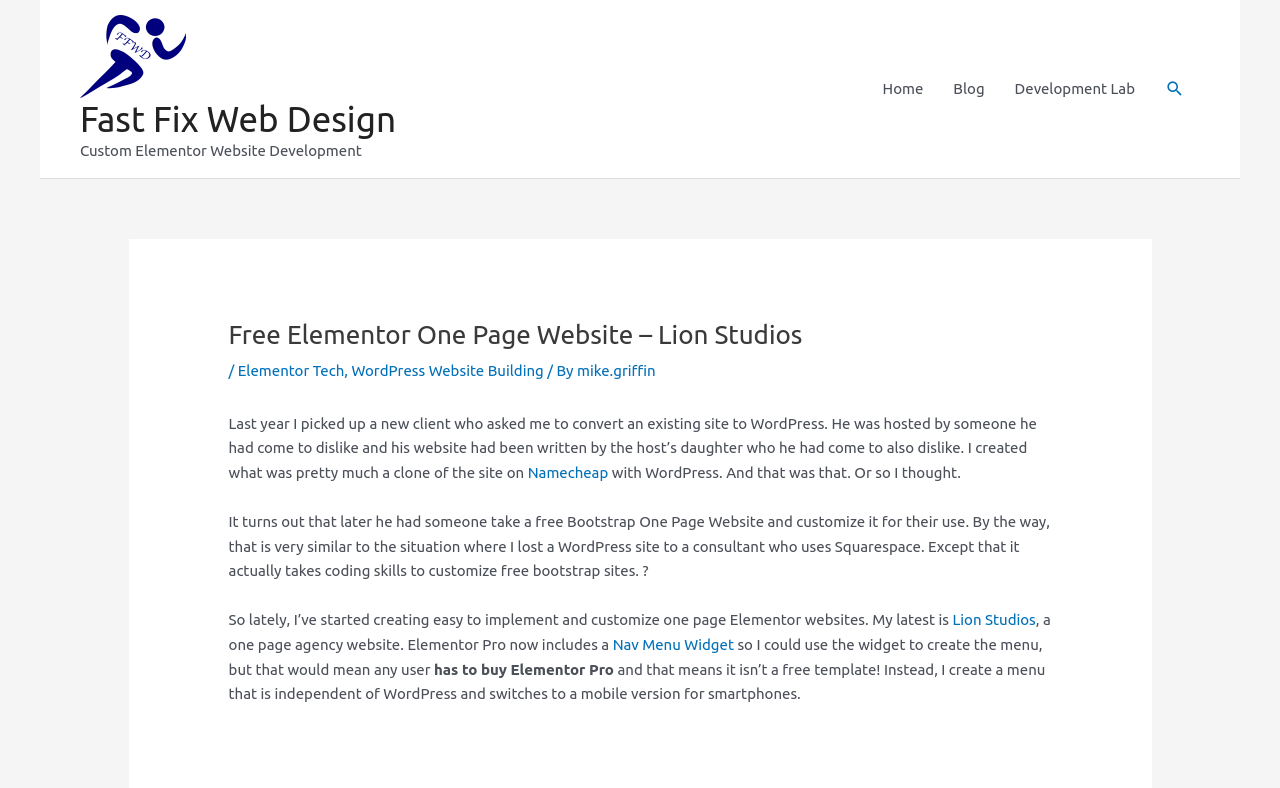What is the name of the widget used to create the menu?
Please give a detailed and elaborate explanation in response to the question.

I found the answer by reading the text on the webpage, which mentions that Elementor Pro now includes a Nav Menu Widget, but the author chose not to use it to create the menu.